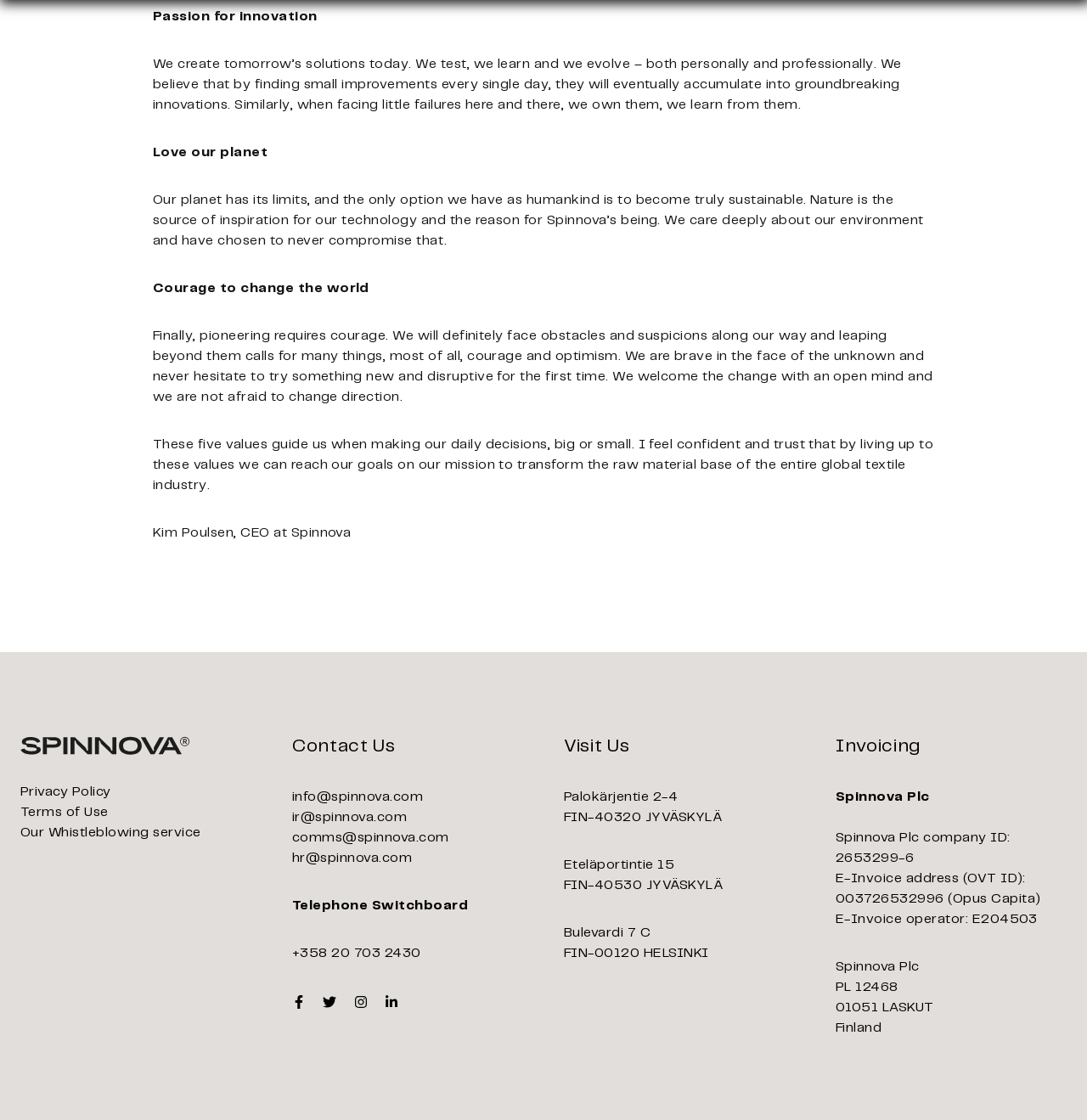What is the company's address in Helsinki?
Please provide a comprehensive and detailed answer to the question.

The 'Visit Us' section lists the company's address in Helsinki as 'Bulevardi 7 C, FIN-00120 HELSINKI'.